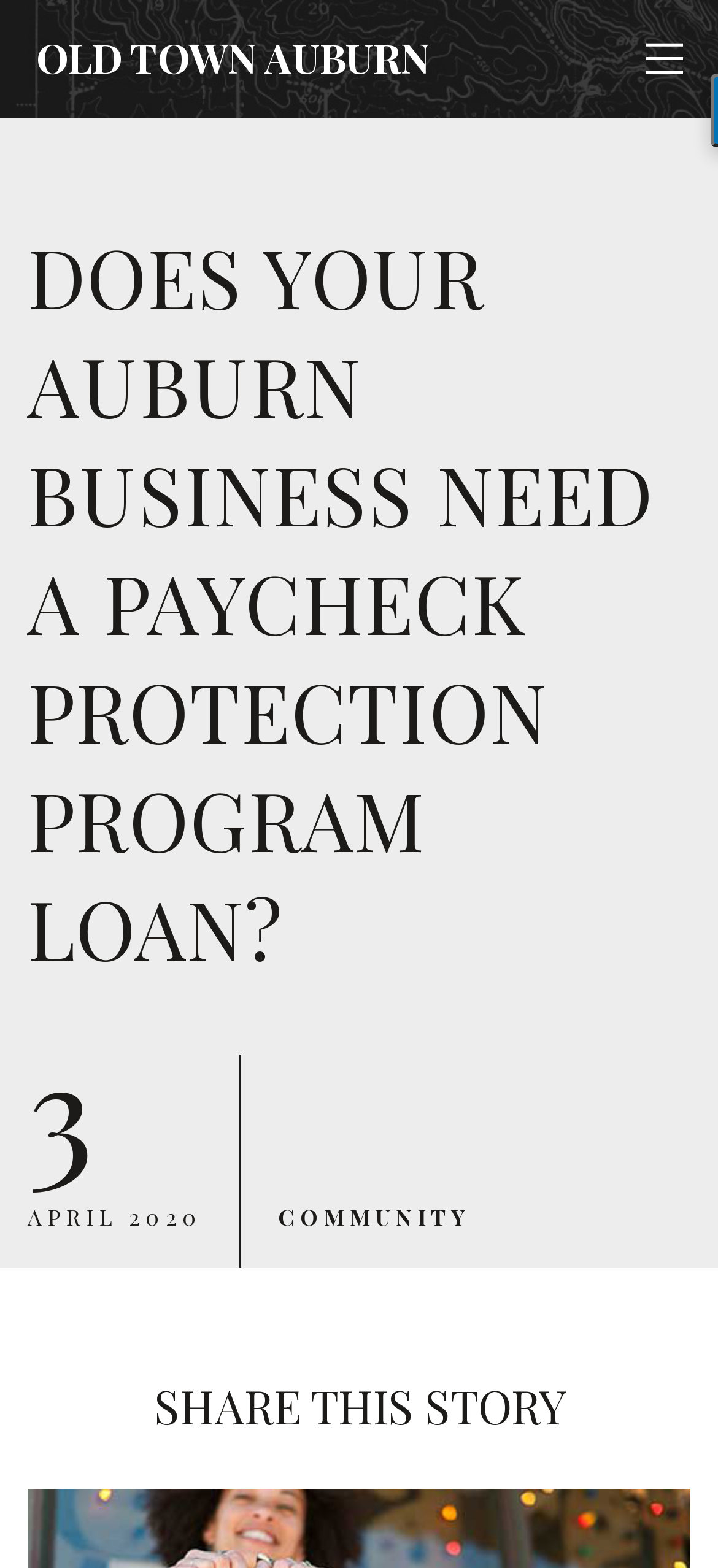Can you look at the image and give a comprehensive answer to the question:
What is the name of the Auburn business?

The name of the Auburn business can be found in the top-left corner of the webpage, inside a table cell, which is a link element with the text 'OLD TOWN AUBURN'.